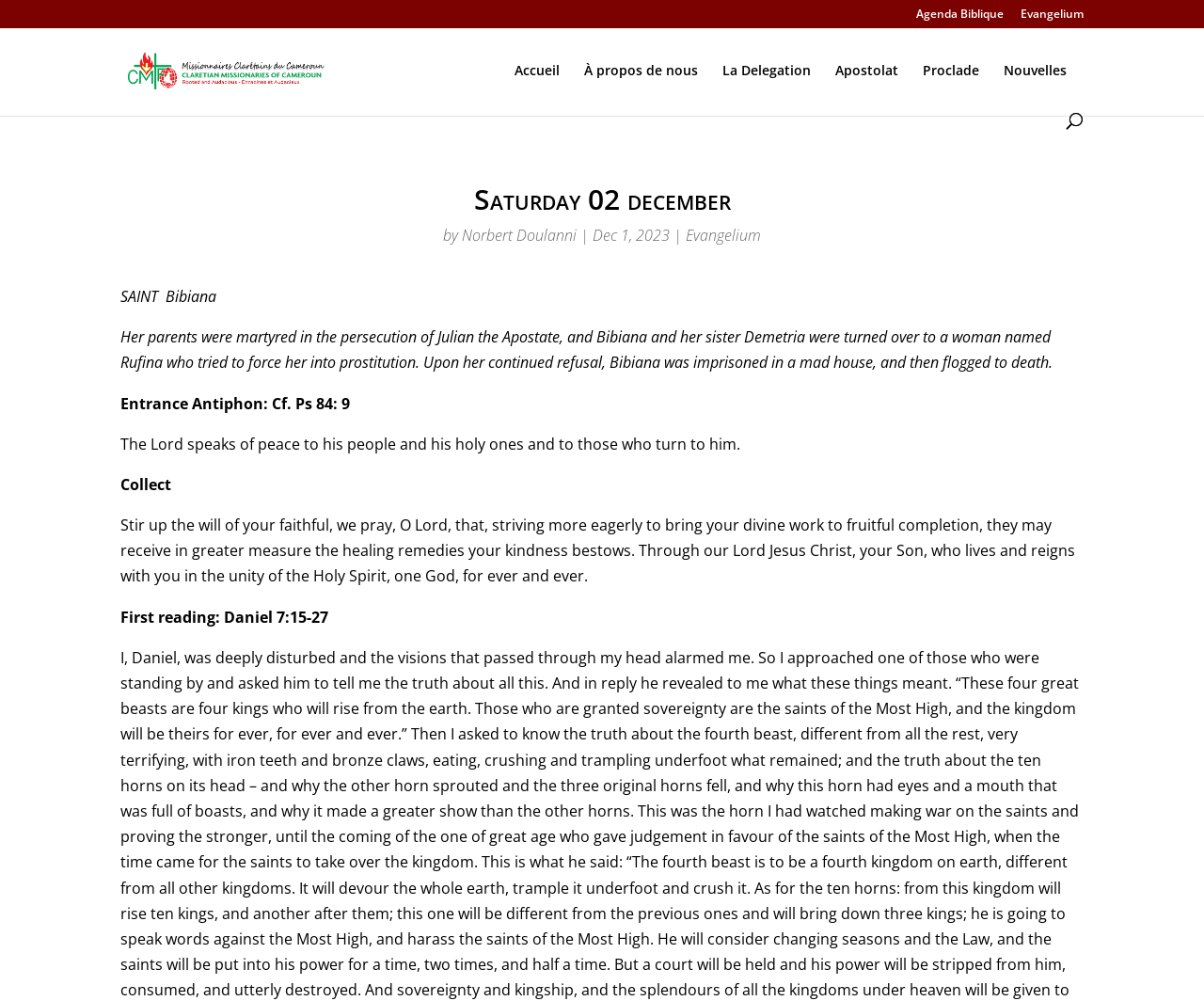Please find and report the bounding box coordinates of the element to click in order to perform the following action: "Search for something". The coordinates should be expressed as four float numbers between 0 and 1, in the format [left, top, right, bottom].

[0.1, 0.028, 0.9, 0.029]